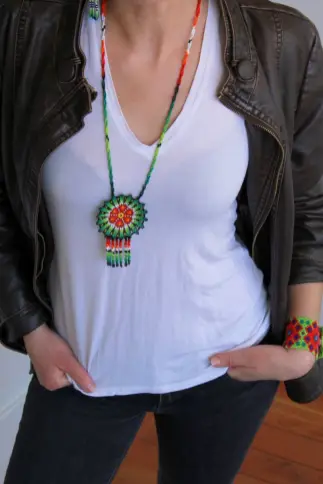Refer to the image and offer a detailed explanation in response to the question: What is the color of the leather jacket?

The individual is wearing a fitted, dark brown leather jacket that adds an edgy touch to the ensemble.